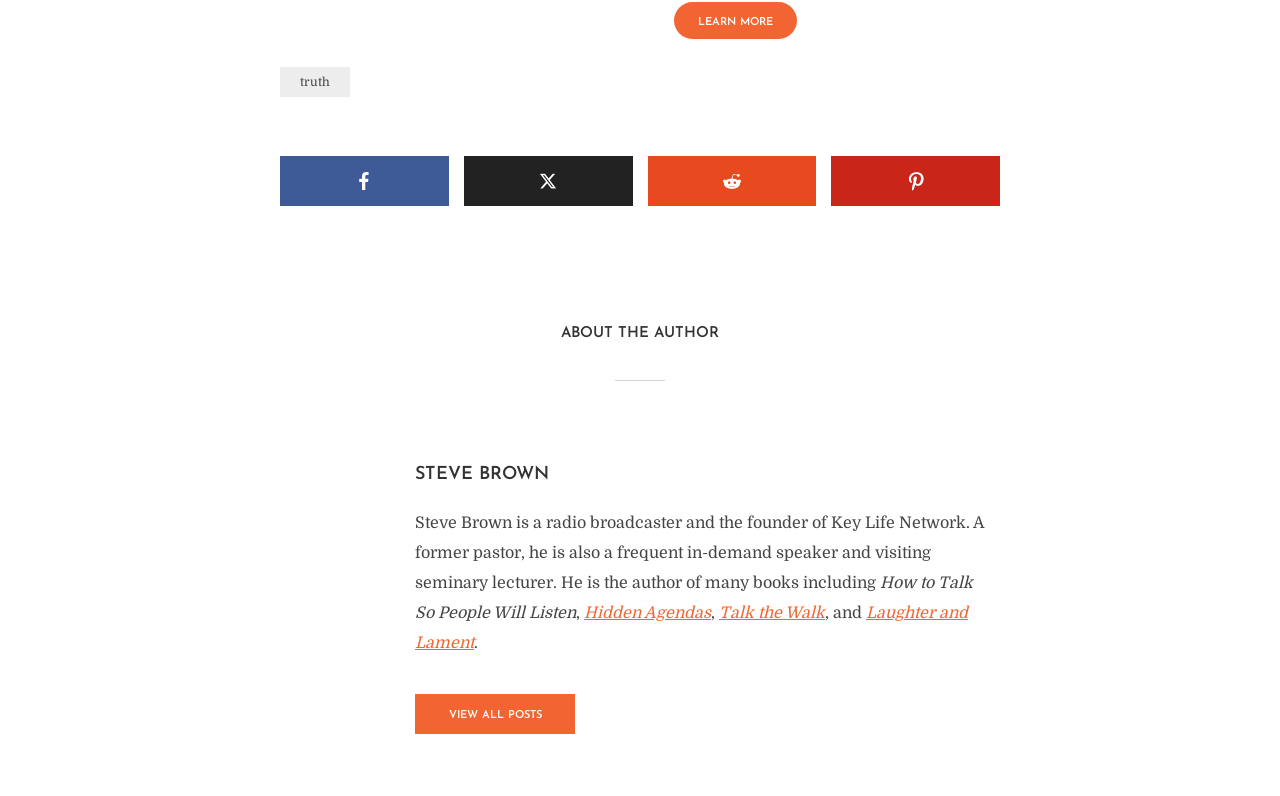Answer the following query with a single word or phrase:
What is the author's profession?

Radio broadcaster